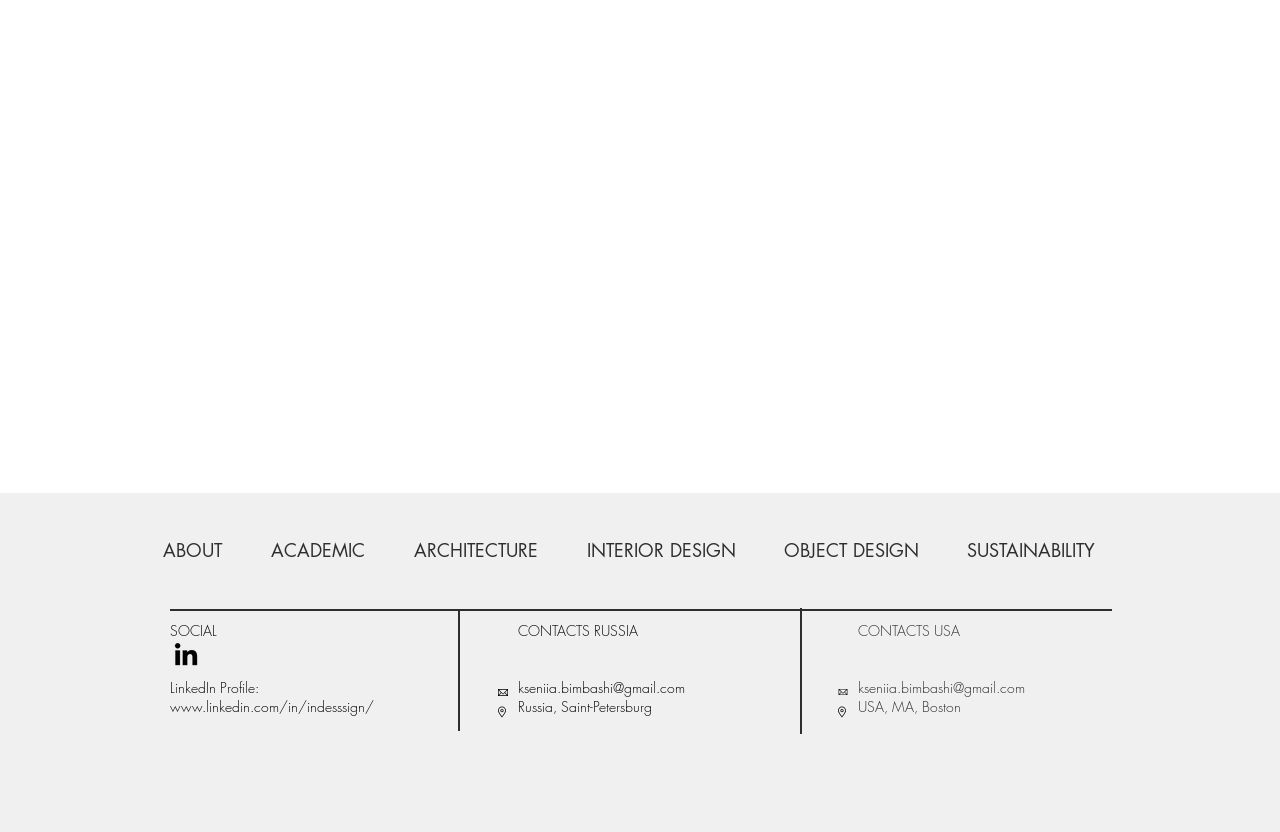Please reply to the following question with a single word or a short phrase:
What social media platform is linked to the website?

LinkedIn